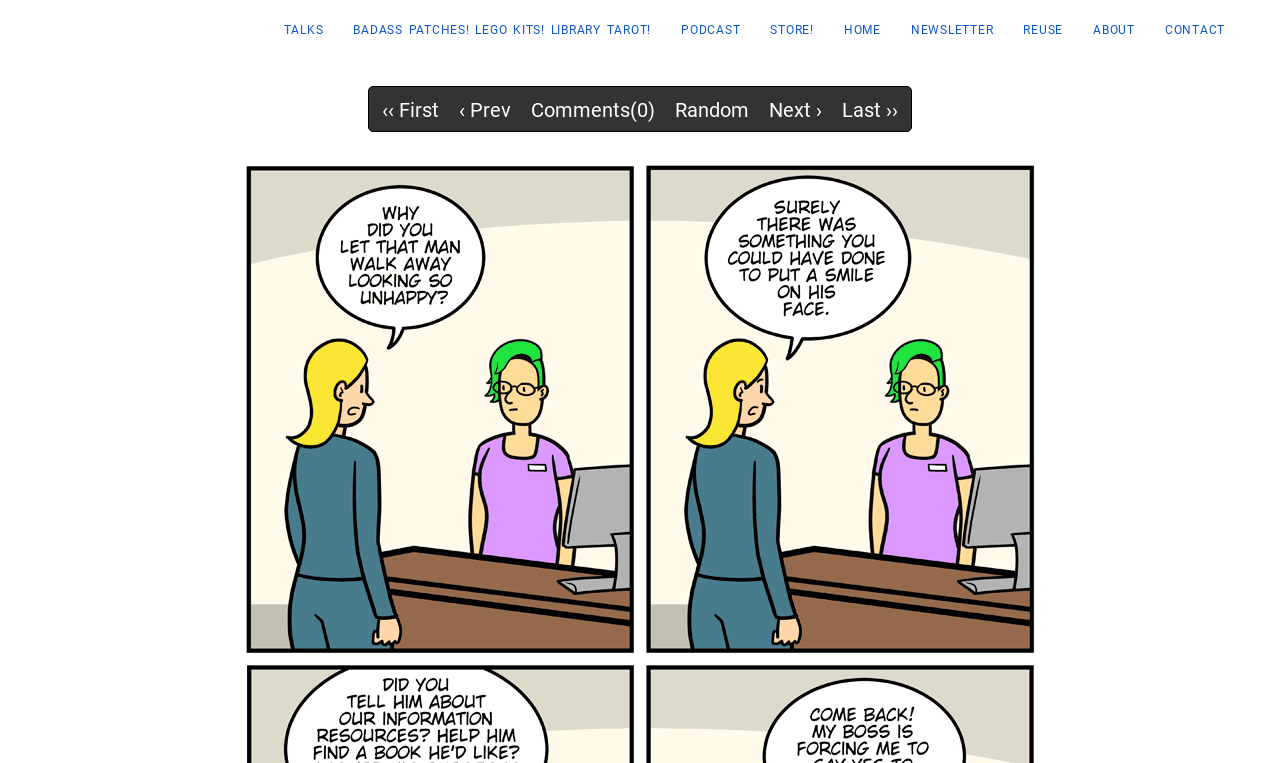Please determine the bounding box coordinates of the element to click in order to execute the following instruction: "go to talks page". The coordinates should be four float numbers between 0 and 1, specified as [left, top, right, bottom].

[0.21, 0.0, 0.253, 0.079]